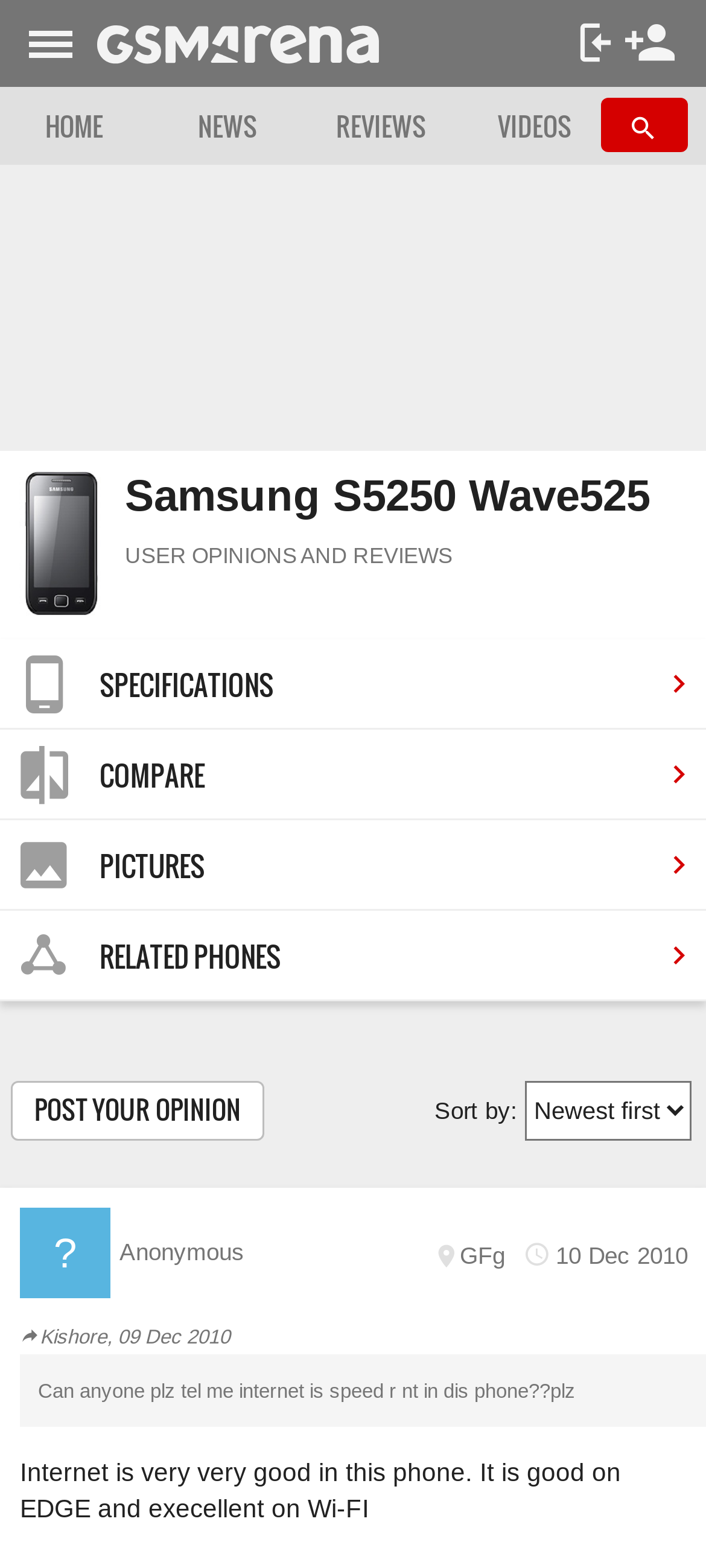Respond to the question with just a single word or phrase: 
What is the phone model being reviewed?

Samsung S5250 Wave525